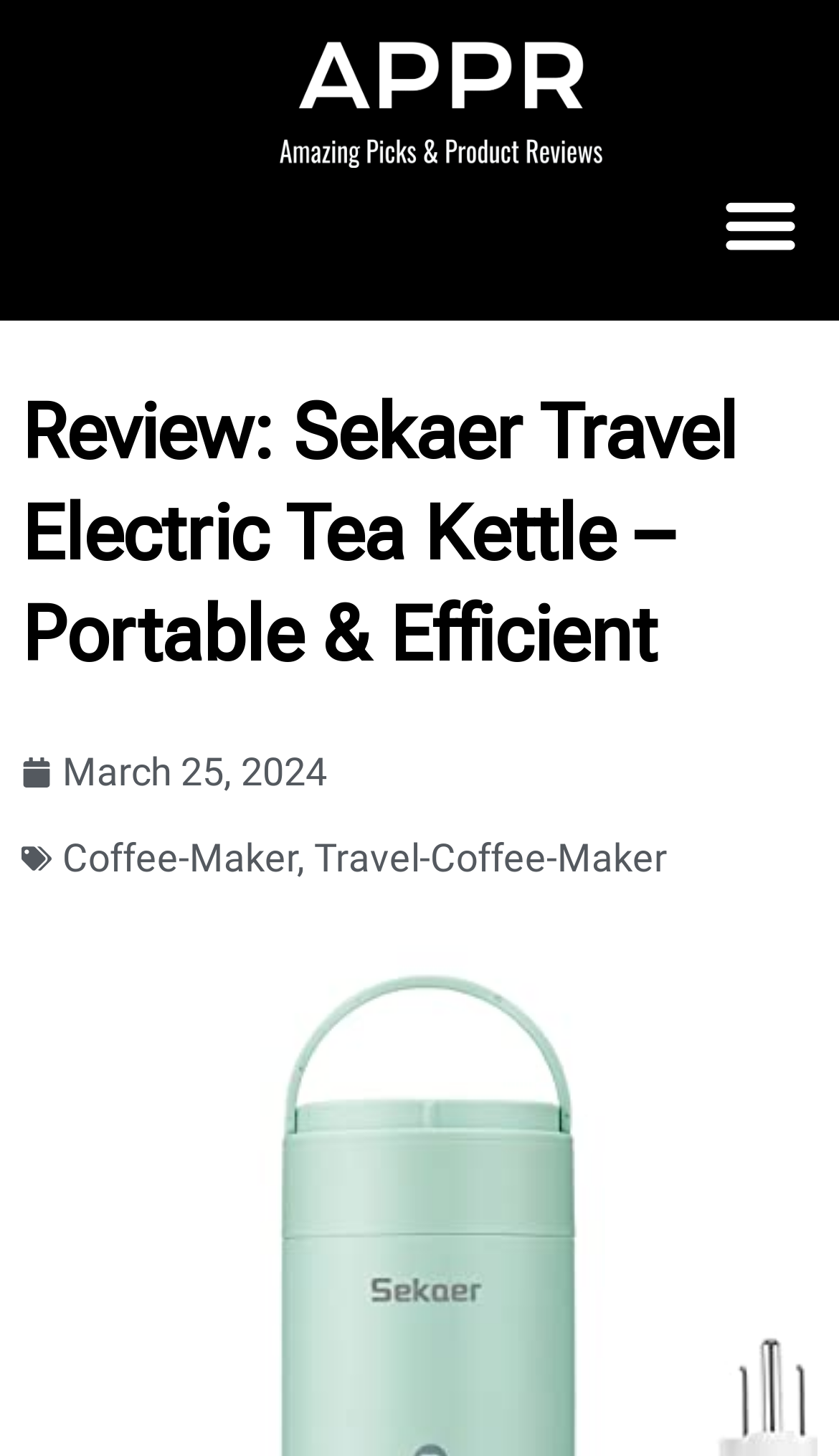Extract the main headline from the webpage and generate its text.

Review: Sekaer Travel Electric Tea Kettle – Portable & Efficient